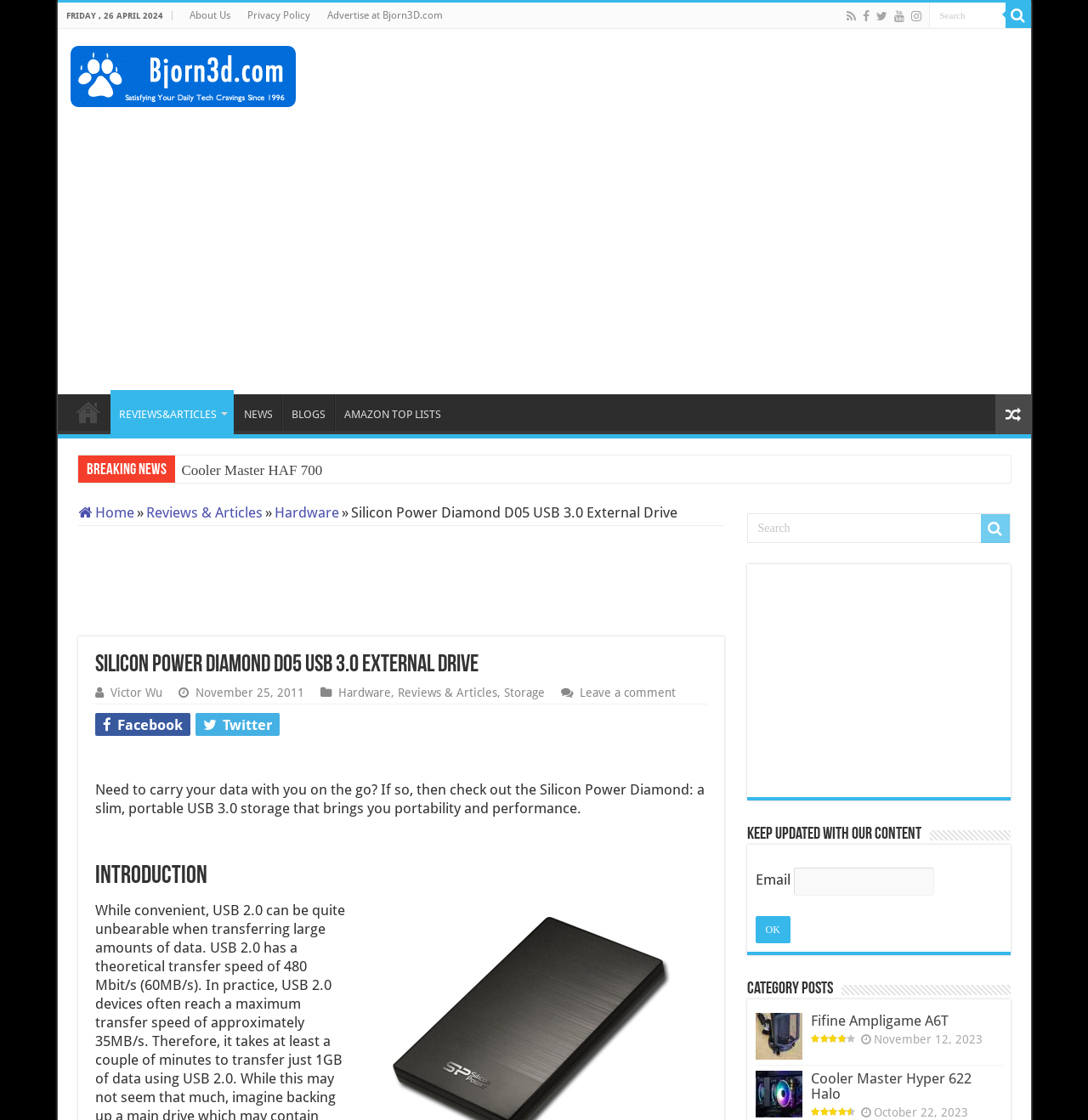Provide a one-word or one-phrase answer to the question:
What is the purpose of the product reviewed on this webpage?

To carry data on the go